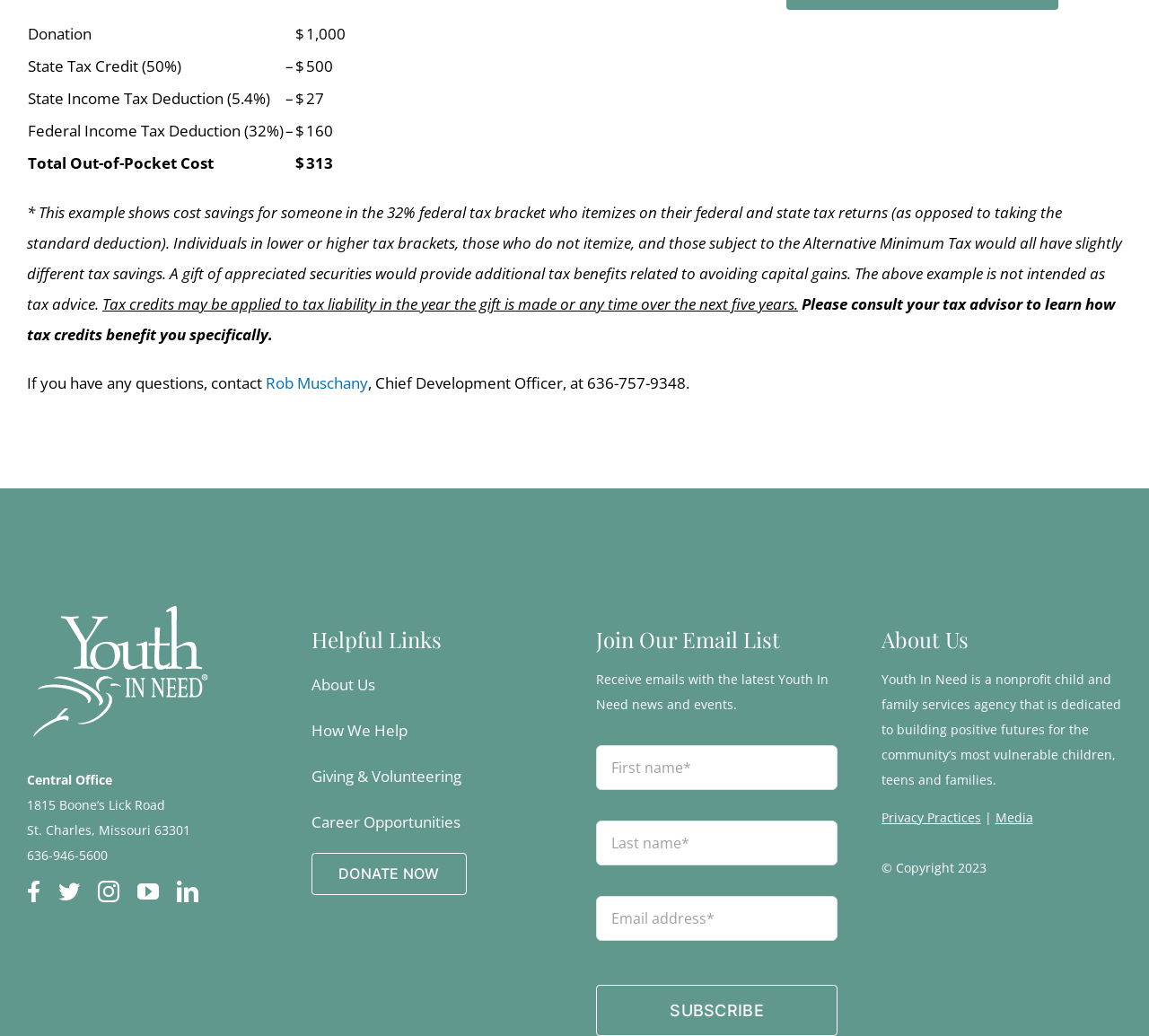Identify the bounding box of the HTML element described here: "name="first_name" placeholder="First name*"". Provide the coordinates as four float numbers between 0 and 1: [left, top, right, bottom].

[0.519, 0.719, 0.729, 0.762]